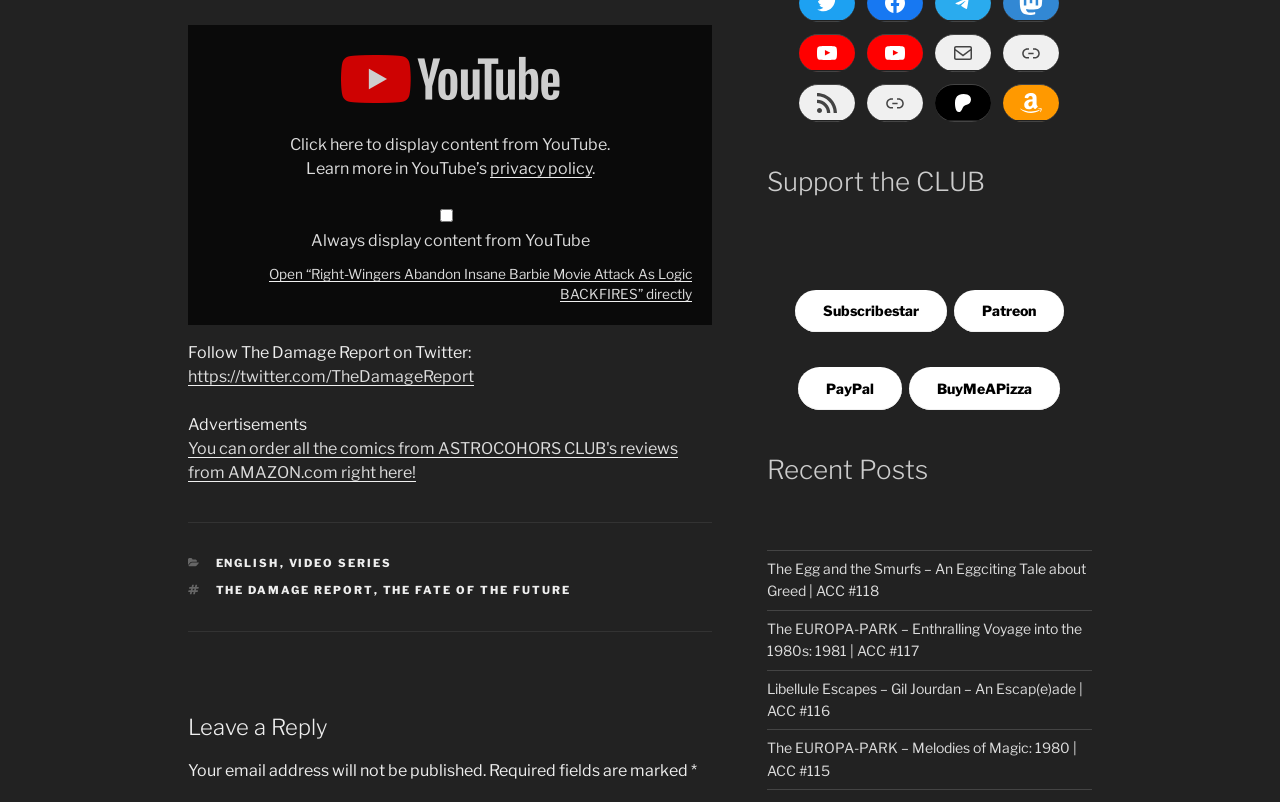Please answer the following question using a single word or phrase: 
What is the topic of the video series mentioned?

The Damage Report